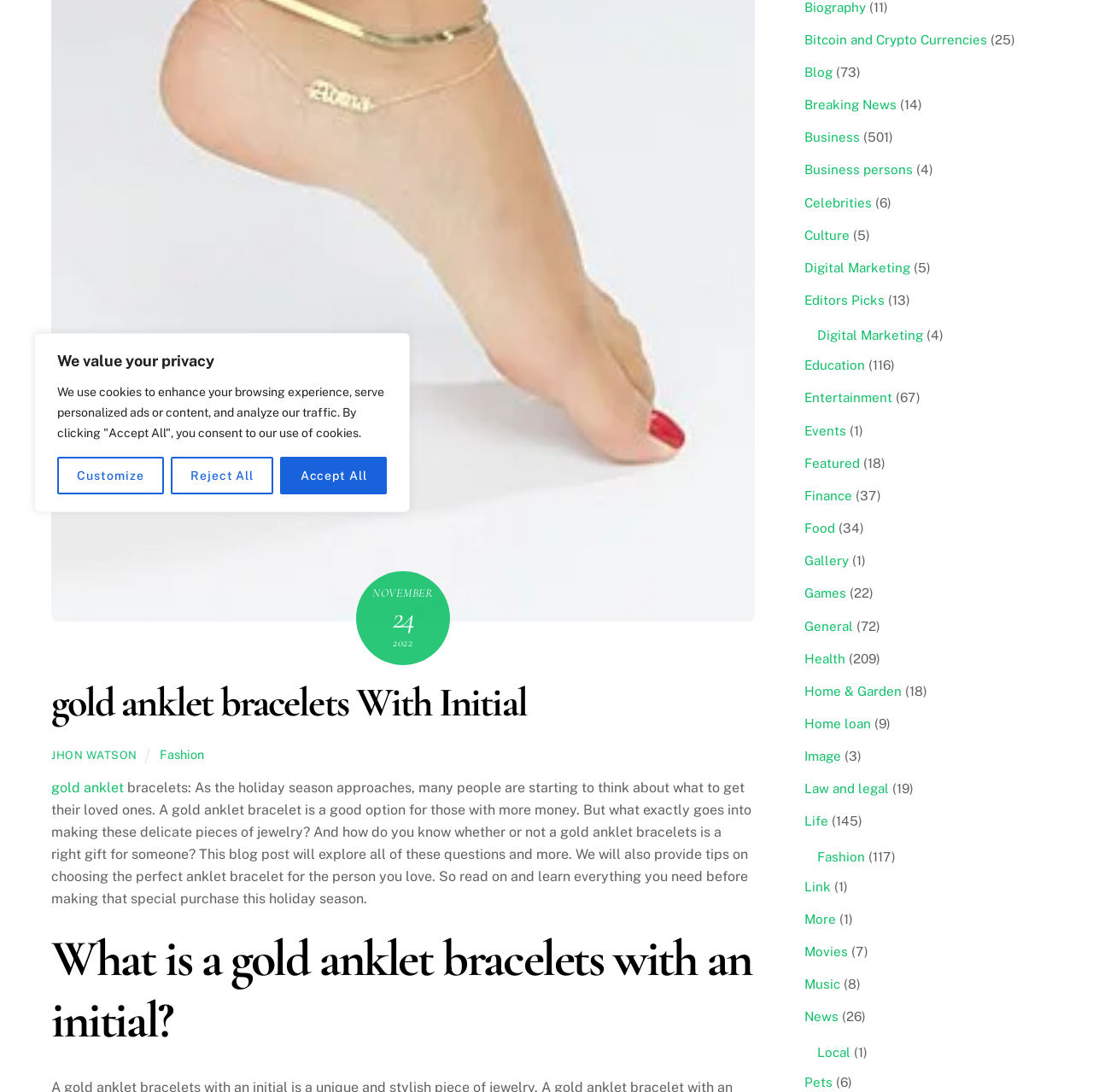Find the bounding box coordinates corresponding to the UI element with the description: "Customize". The coordinates should be formatted as [left, top, right, bottom], with values as floats between 0 and 1.

[0.052, 0.418, 0.15, 0.453]